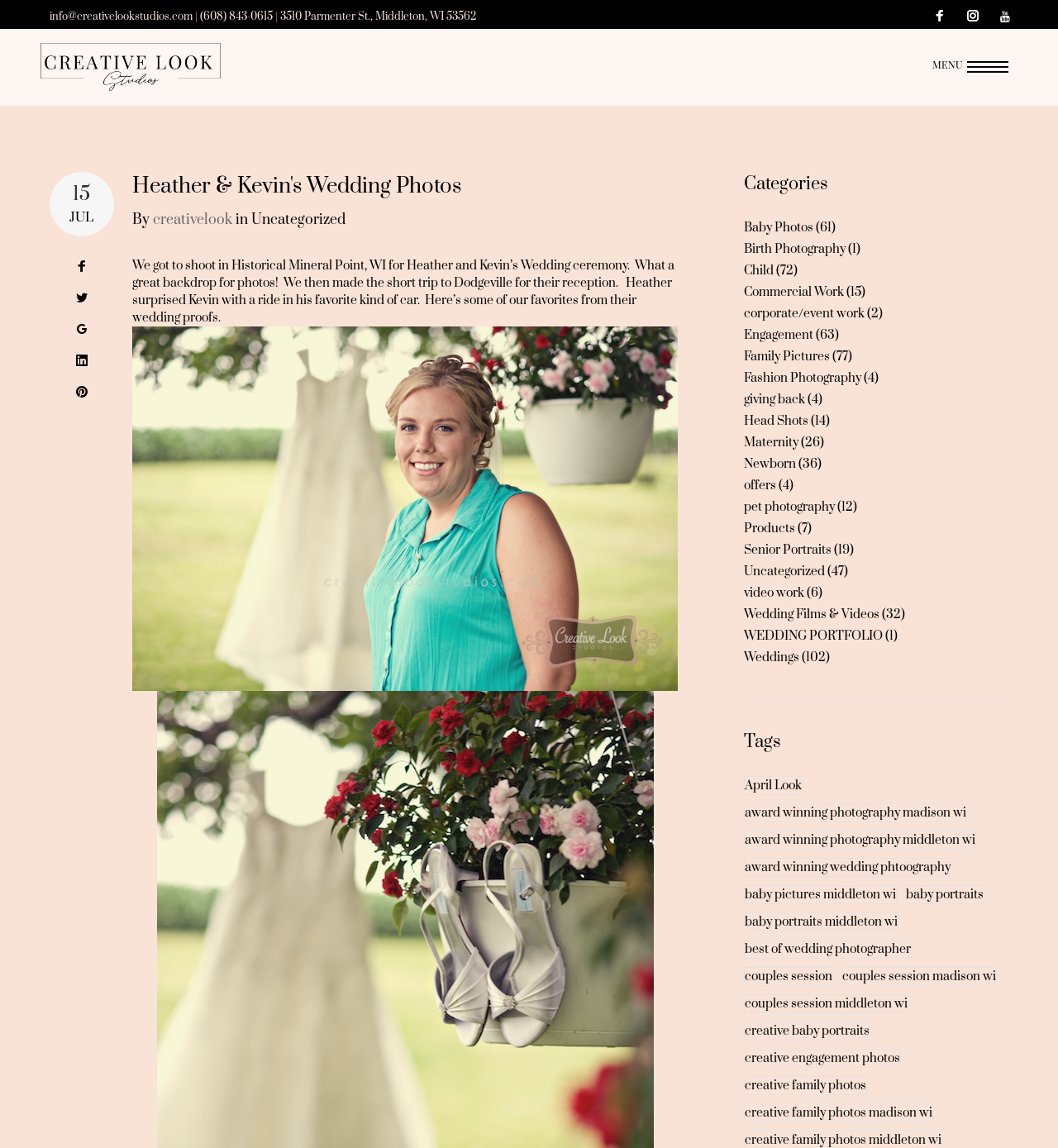What is the type of car that Heather surprised Kevin with?
Deliver a detailed and extensive answer to the question.

I found this information by reading the static text element that describes the wedding photos, which mentions that Heather surprised Kevin with a ride in his favorite kind of car, but does not specify the exact type of car.